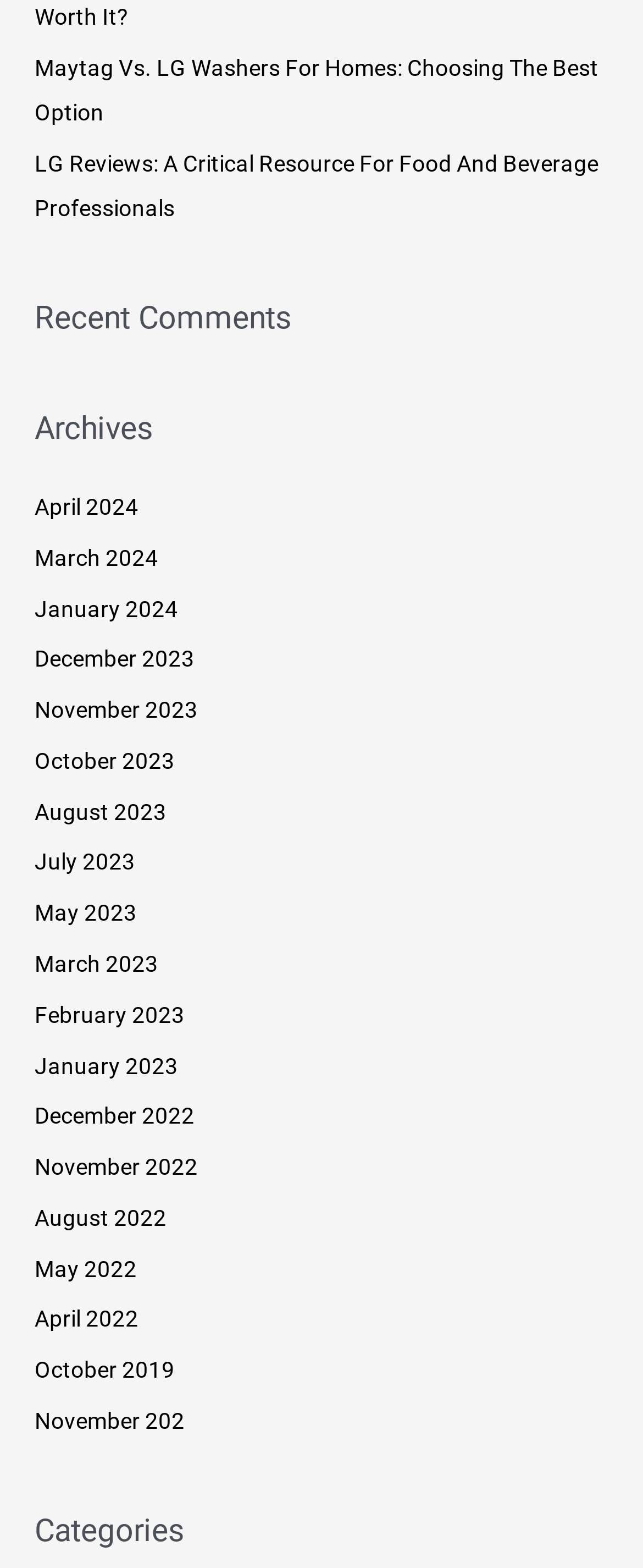Pinpoint the bounding box coordinates of the clickable area needed to execute the instruction: "Read Recent Comments". The coordinates should be specified as four float numbers between 0 and 1, i.e., [left, top, right, bottom].

[0.054, 0.188, 0.946, 0.219]